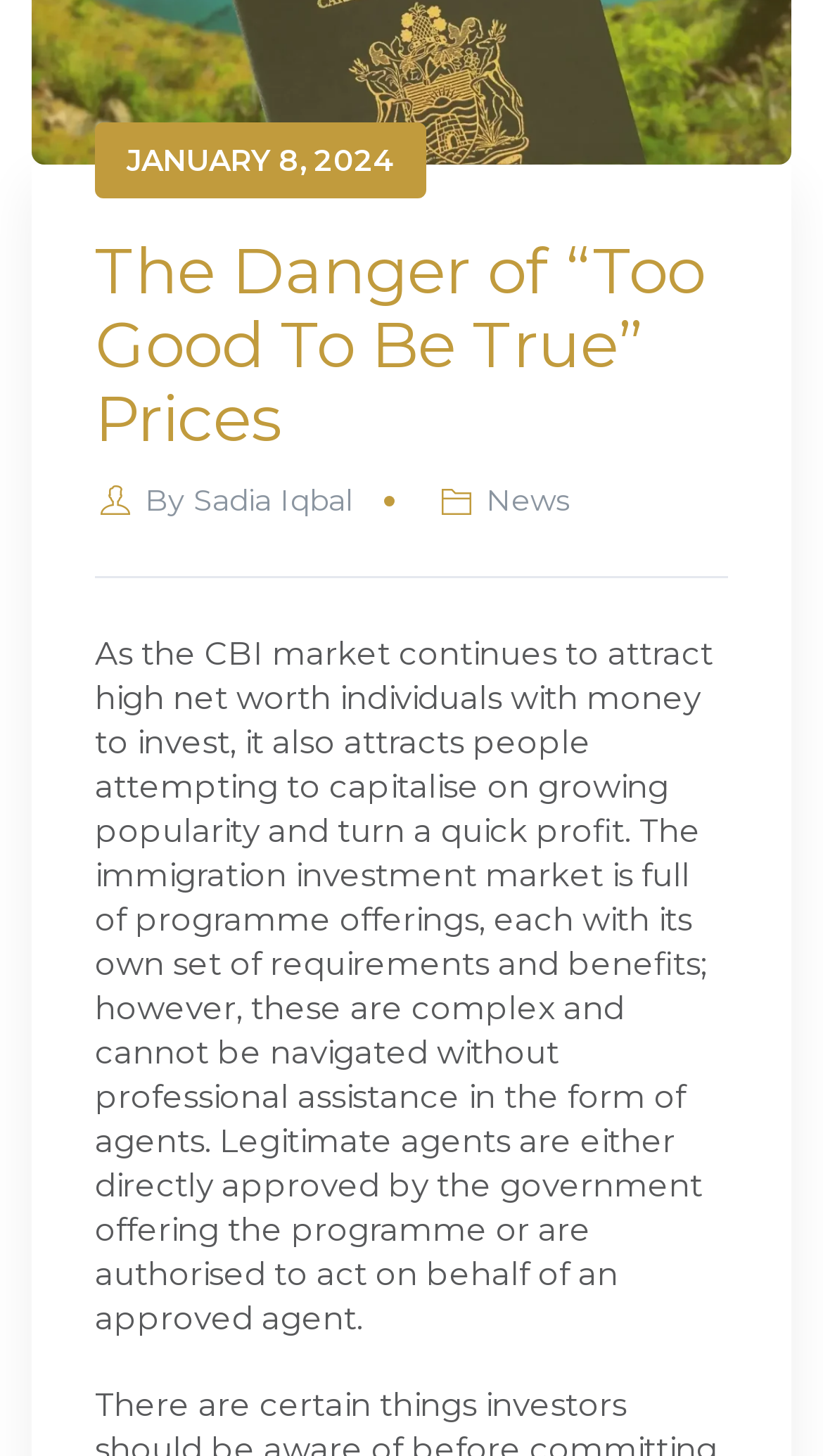Given the description of a UI element: "Sadia Iqbal", identify the bounding box coordinates of the matching element in the webpage screenshot.

[0.235, 0.331, 0.427, 0.357]